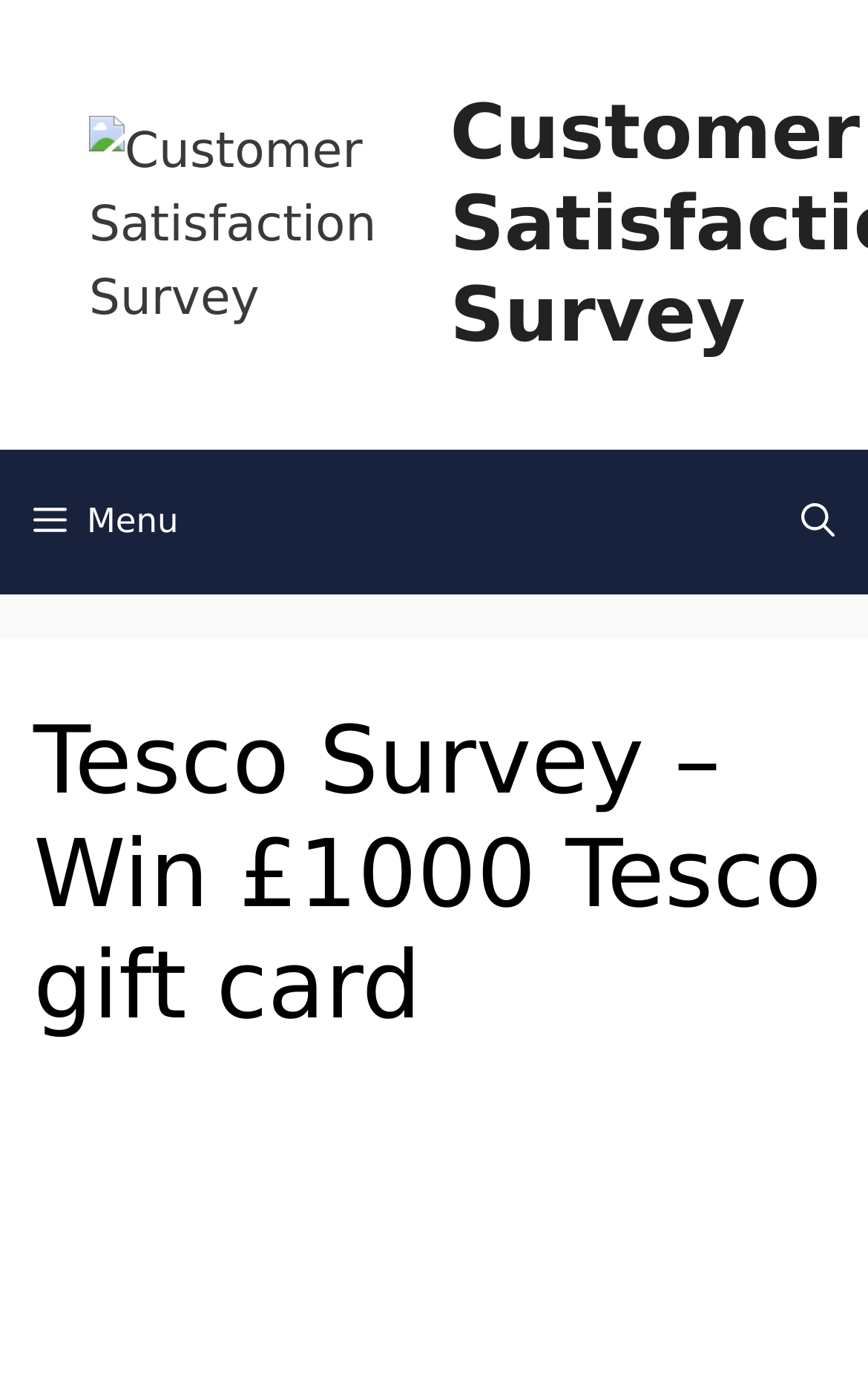Please extract the title of the webpage.

Tesco Survey – Win £1000 Tesco gift card